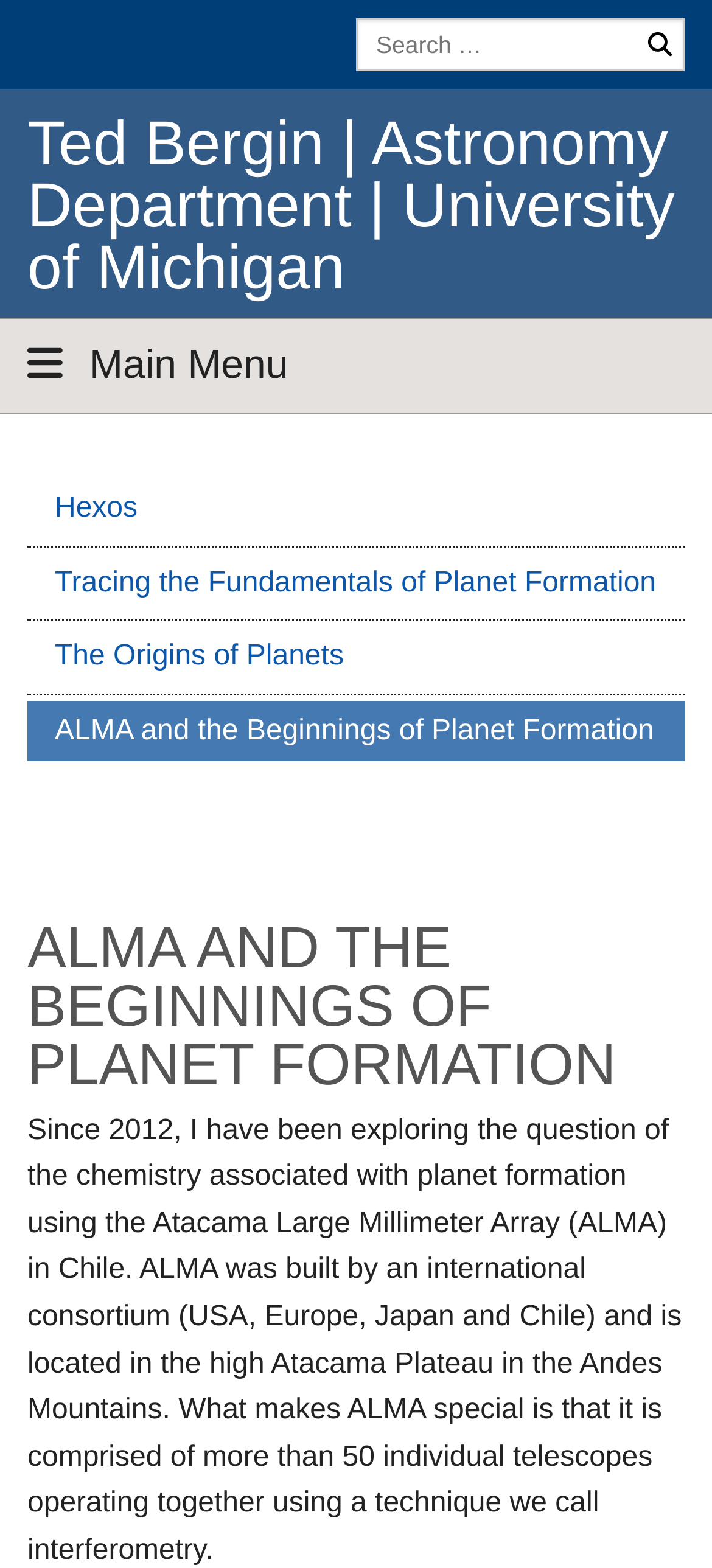Deliver a detailed narrative of the webpage's visual and textual elements.

The webpage is about Ted Bergin's research on planet formation, specifically his work with the Atacama Large Millimeter Array (ALMA) in Chile. At the top center of the page, there is a search bar with a search button to the right. Below the search bar, there is a heading with Ted Bergin's name, department, and university affiliation.

On the top left, there is a navigation menu icon, which when clicked, reveals a menu with links to various topics, including "Hexos", "Tracing the Fundamentals of Planet Formation", "The Origins of Planets", and "ALMA and the Beginnings of Planet Formation".

The main content of the page is divided into two sections. The first section has a heading "ALMA AND THE BEGINNINGS OF PLANET FORMATION" in a larger font size. Below this heading, there is a paragraph of text that describes Ted Bergin's research on planet formation using ALMA. The text explains how ALMA works and its unique features.

There are no images on the page, but there are several links and a search bar that allow users to navigate and find more information on related topics. The overall layout is organized, with clear headings and concise text that makes it easy to read and understand.